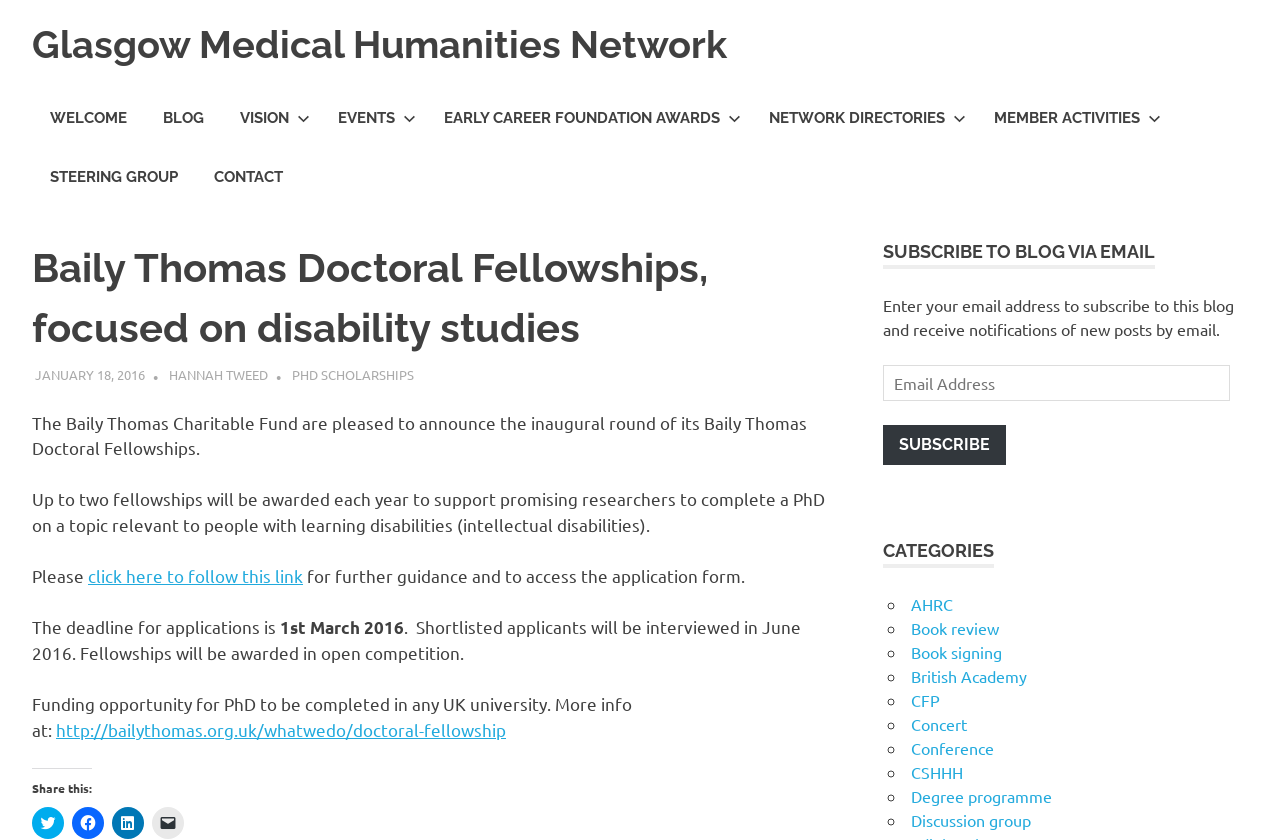Locate the bounding box coordinates of the region to be clicked to comply with the following instruction: "Click on the 'Baily Thomas Doctoral Fellowships' link". The coordinates must be four float numbers between 0 and 1, in the form [left, top, right, bottom].

[0.025, 0.29, 0.553, 0.418]